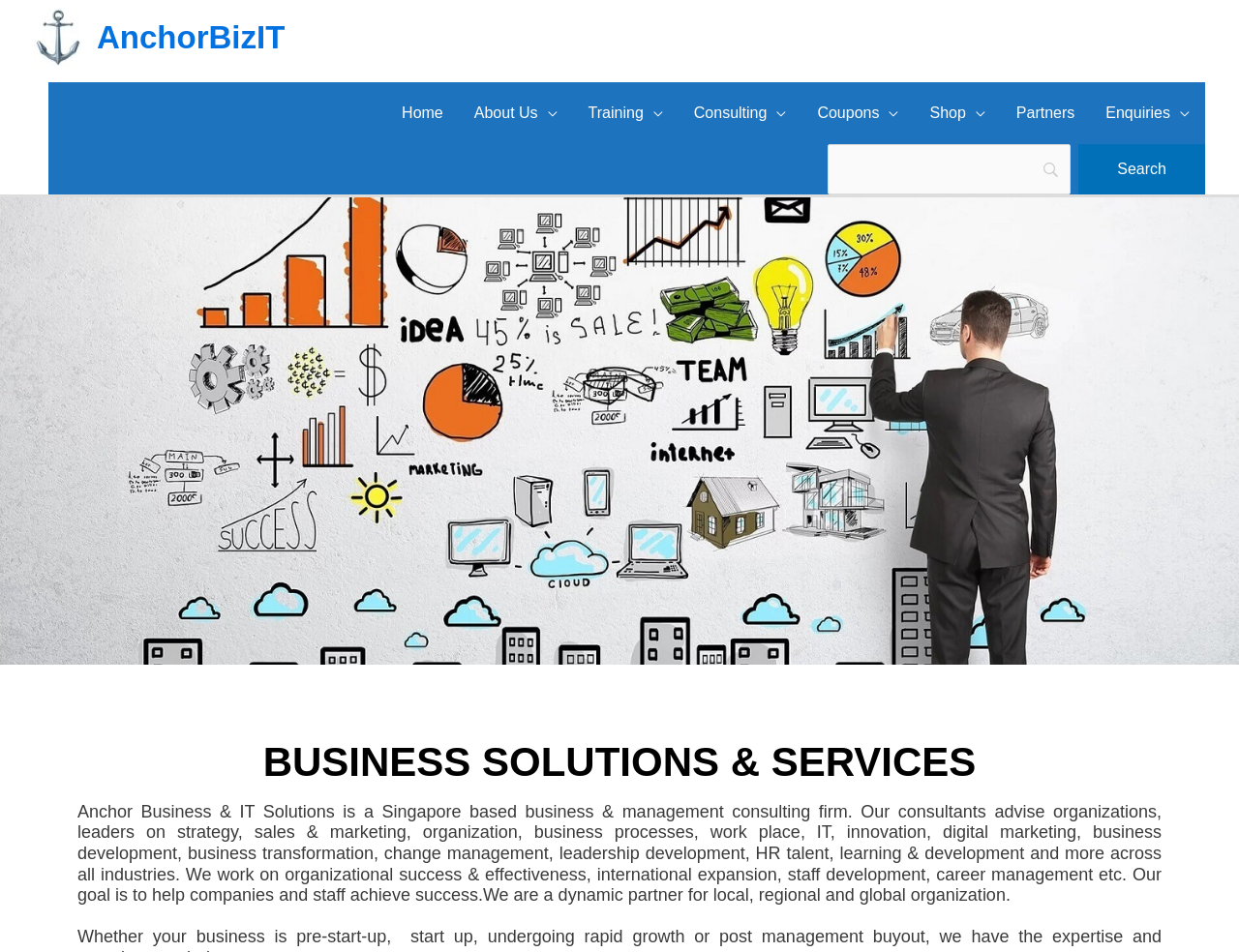What industries does Anchor Consulting work with?
Provide an in-depth and detailed answer to the question.

The webpage states that Anchor Consulting works with organizations across all industries, providing consulting services and training to help them achieve success.